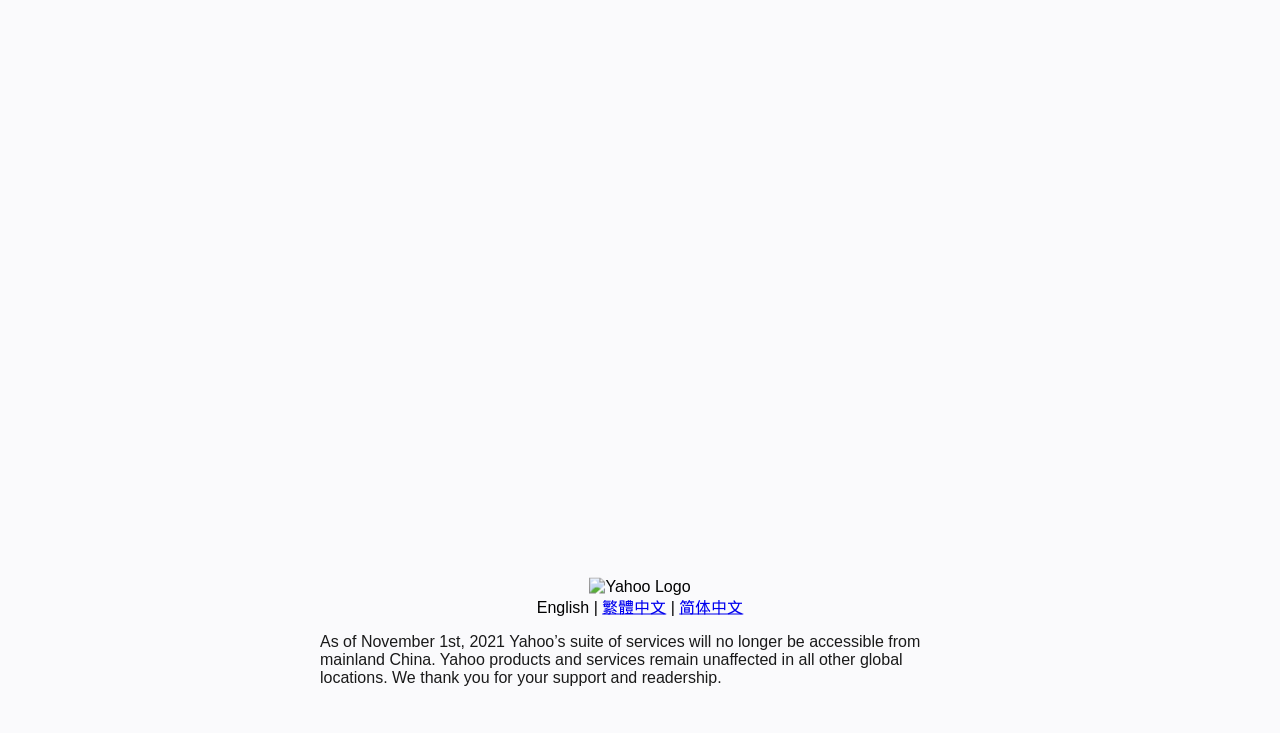Can you find the bounding box coordinates for the UI element given this description: "English"? Provide the coordinates as four float numbers between 0 and 1: [left, top, right, bottom].

[0.419, 0.817, 0.46, 0.84]